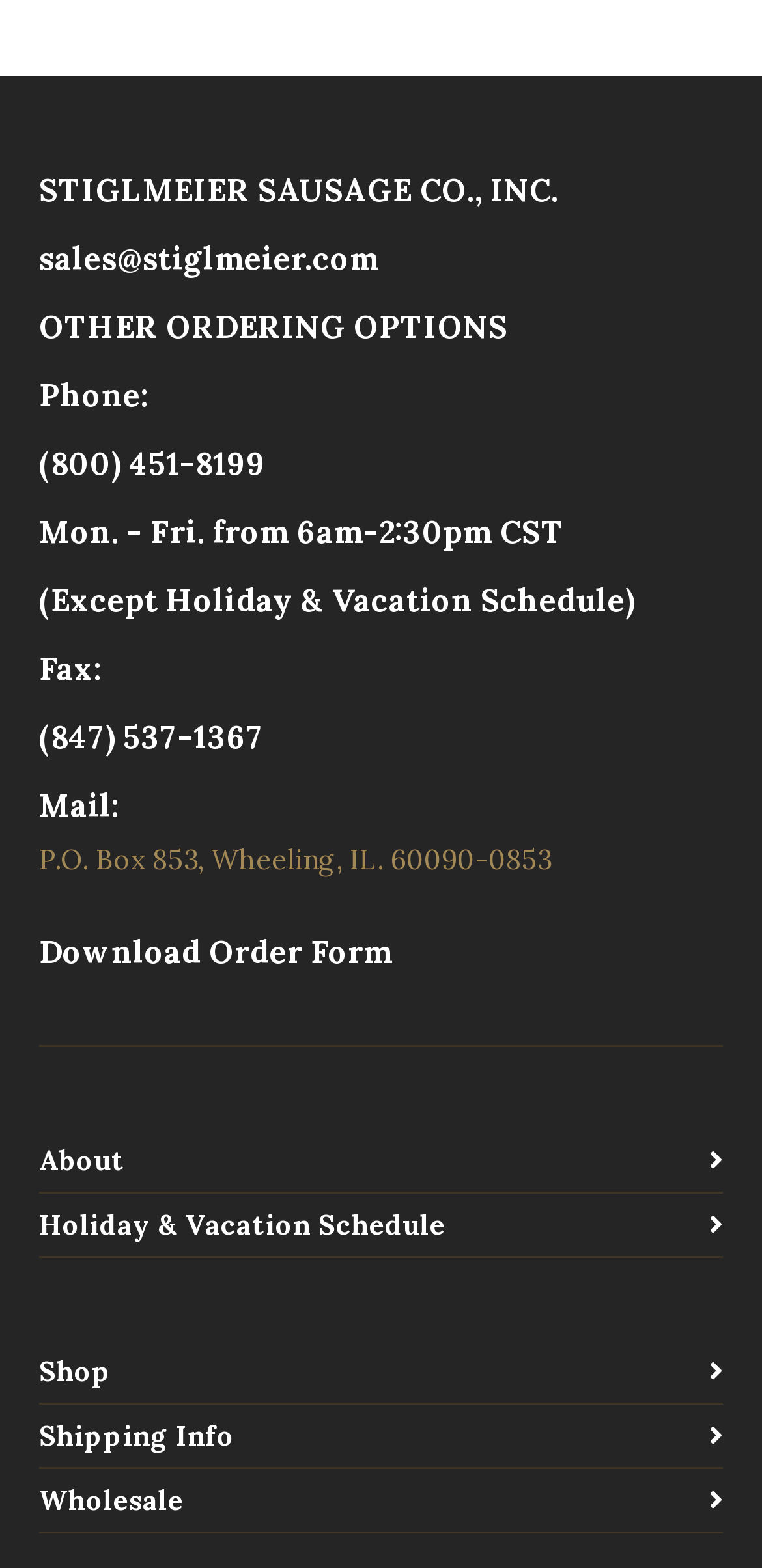What is the phone number for ordering? From the image, respond with a single word or brief phrase.

(800) 451-8199